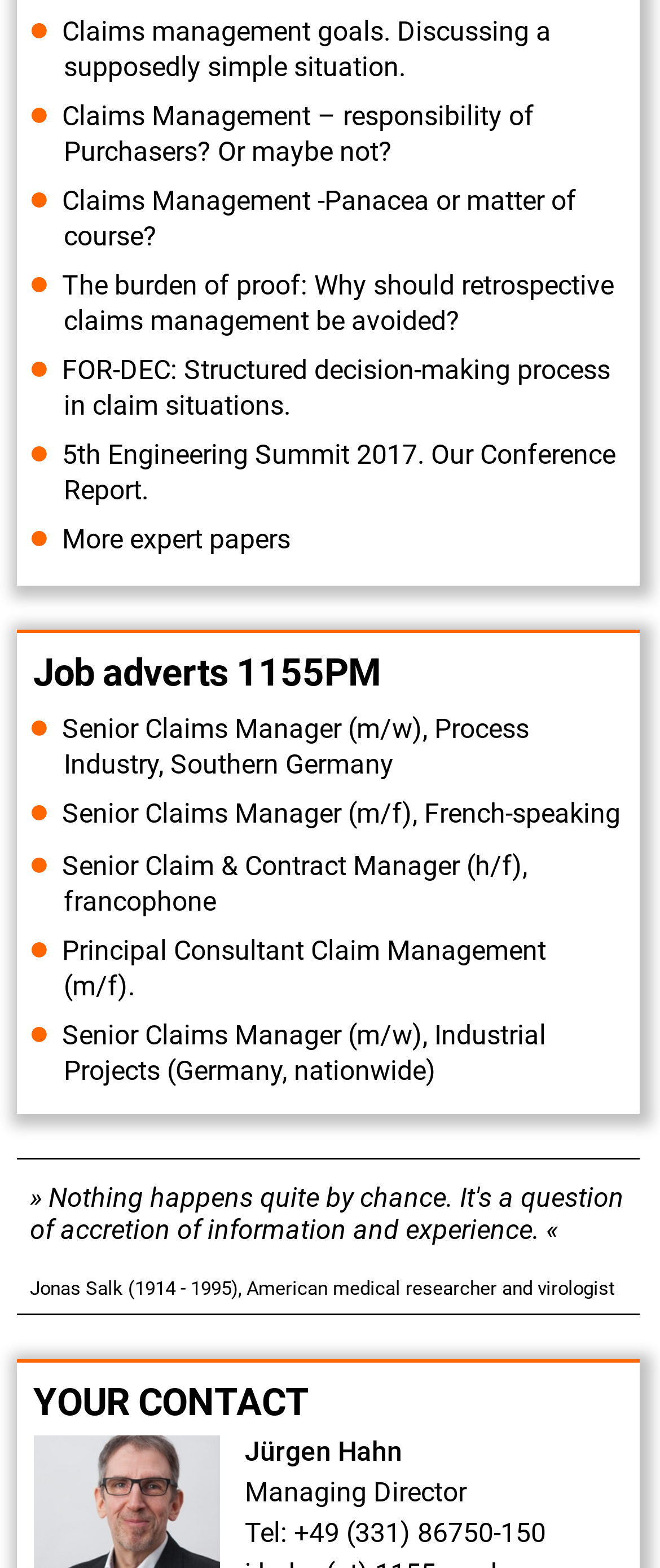Provide a one-word or brief phrase answer to the question:
Who is the Managing Director?

Not specified